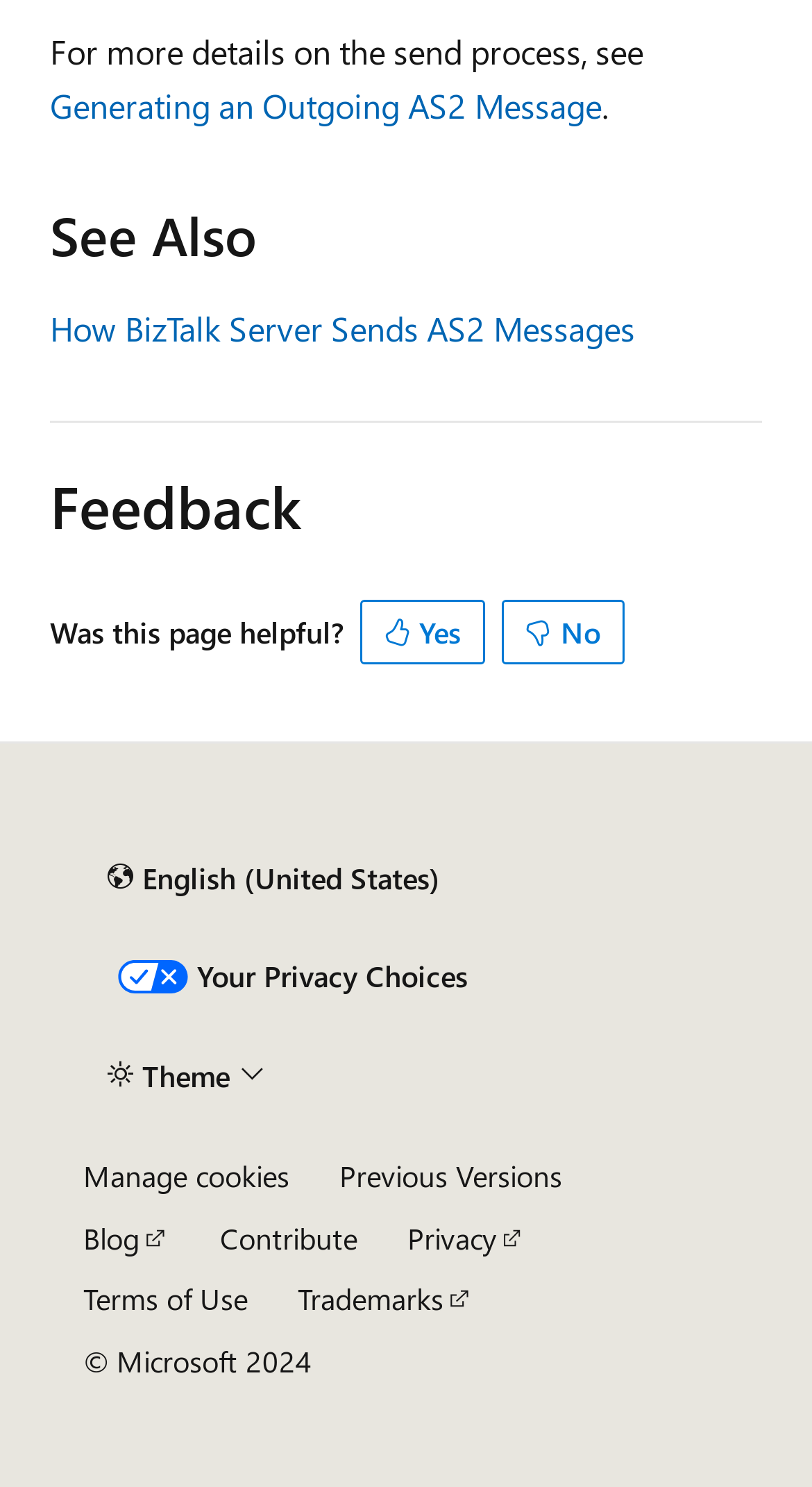Determine the bounding box coordinates of the clickable element to complete this instruction: "Click the 'Generating an Outgoing AS2 Message' link to learn more". Provide the coordinates in the format of four float numbers between 0 and 1, [left, top, right, bottom].

[0.062, 0.056, 0.741, 0.085]